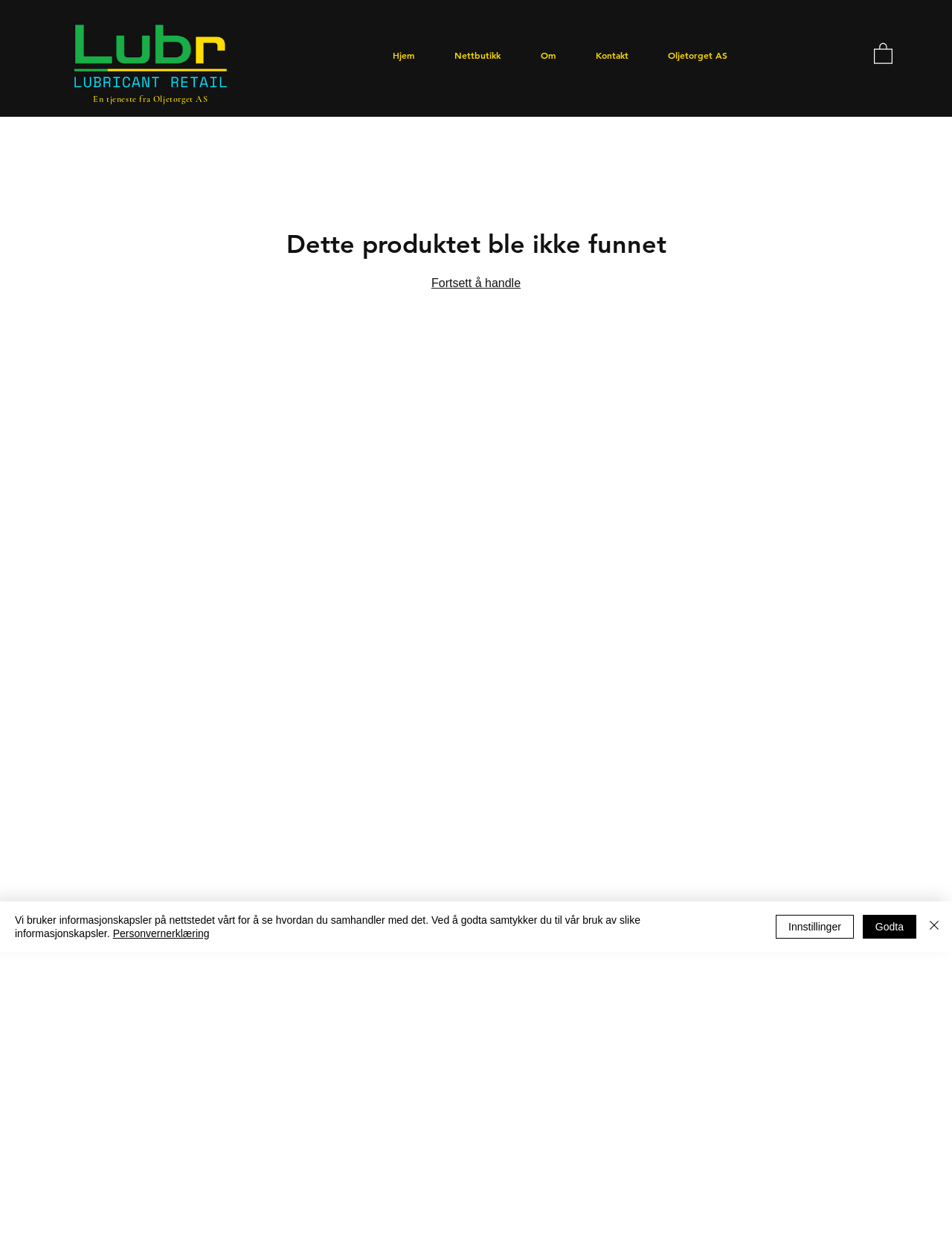Show the bounding box coordinates for the element that needs to be clicked to execute the following instruction: "Click the Kontakt link". Provide the coordinates in the form of four float numbers between 0 and 1, i.e., [left, top, right, bottom].

[0.595, 0.033, 0.672, 0.056]